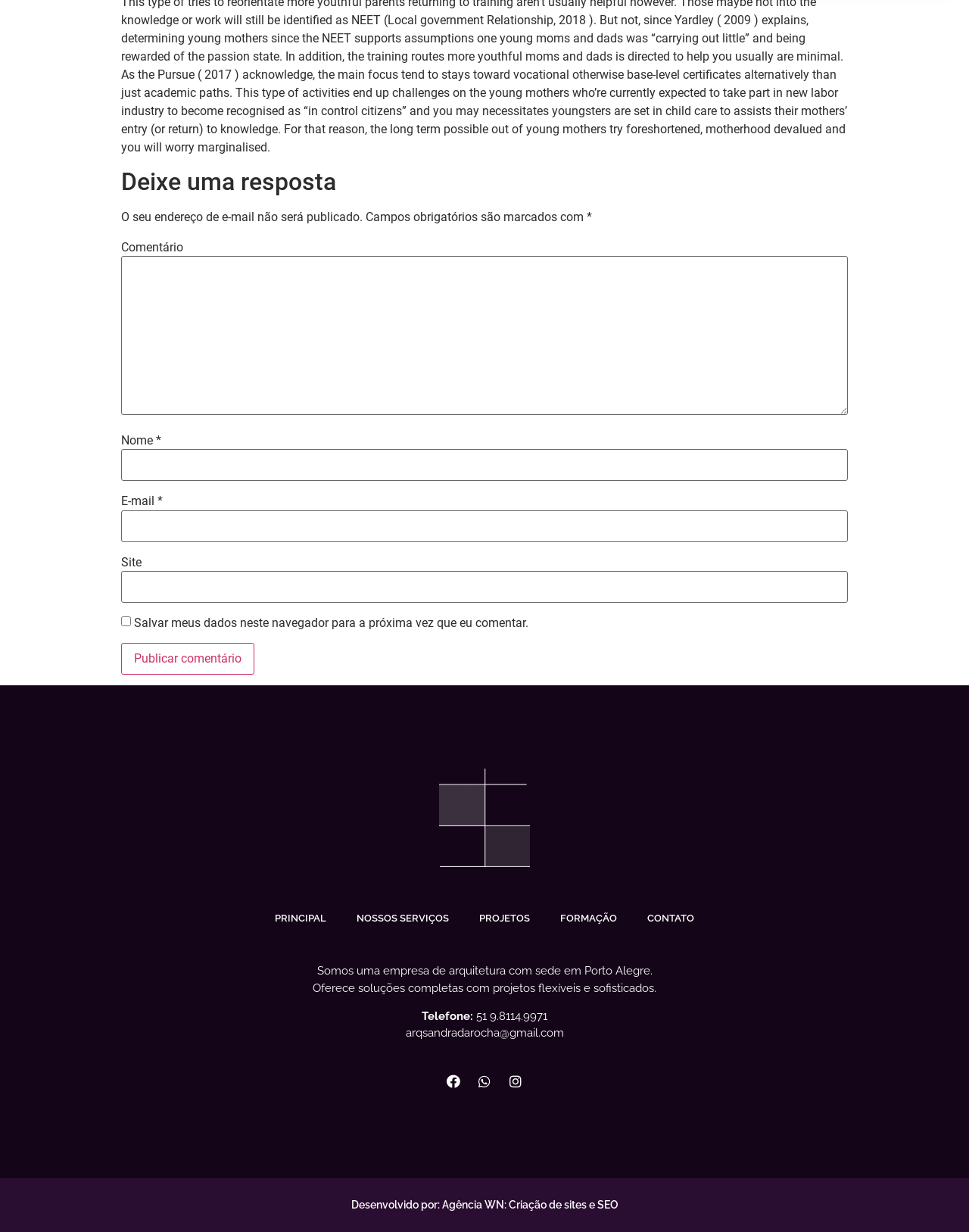Determine the bounding box coordinates of the UI element described by: "Agência WN".

[0.456, 0.973, 0.52, 0.983]